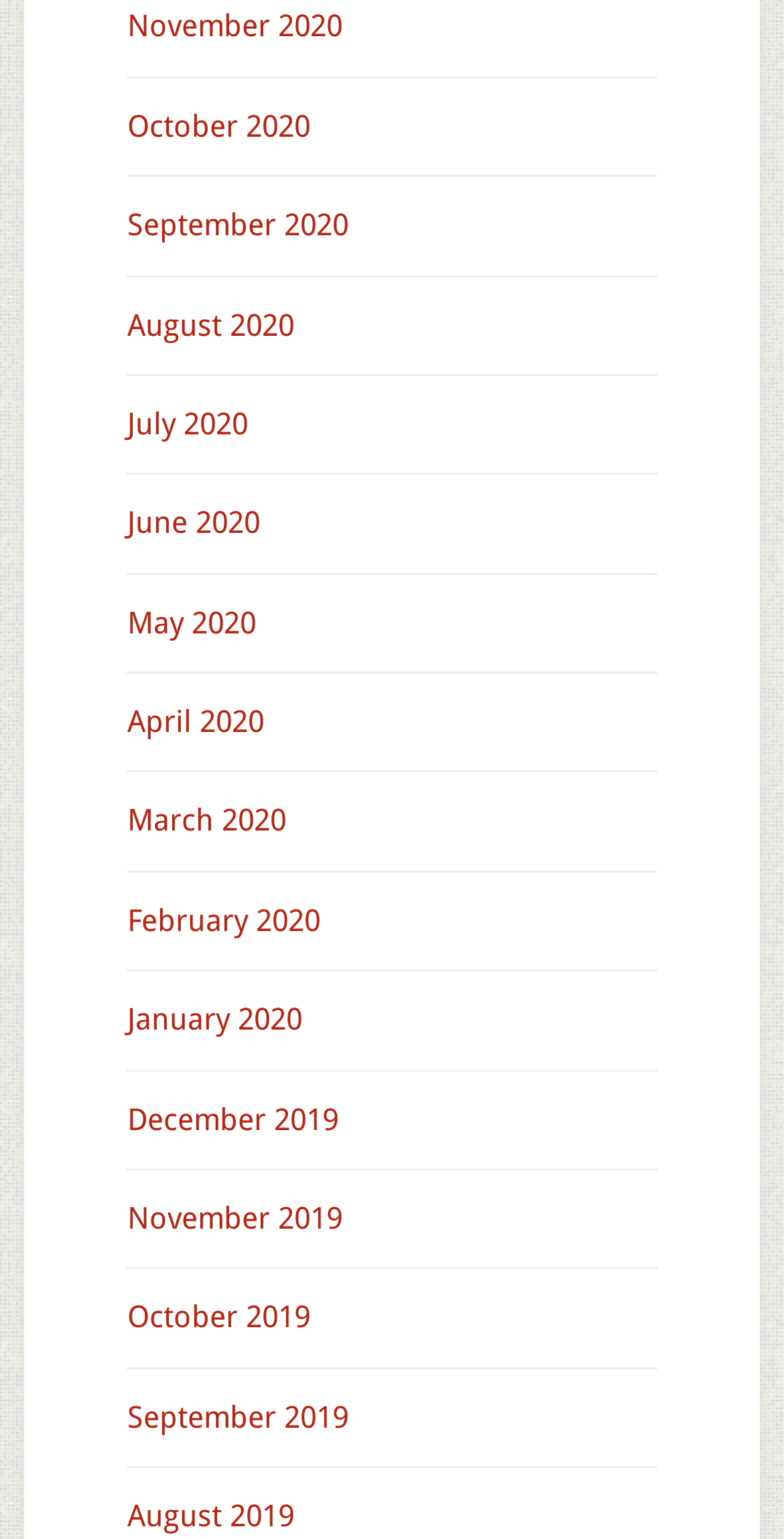Use a single word or phrase to respond to the question:
Are the links in chronological order?

Yes